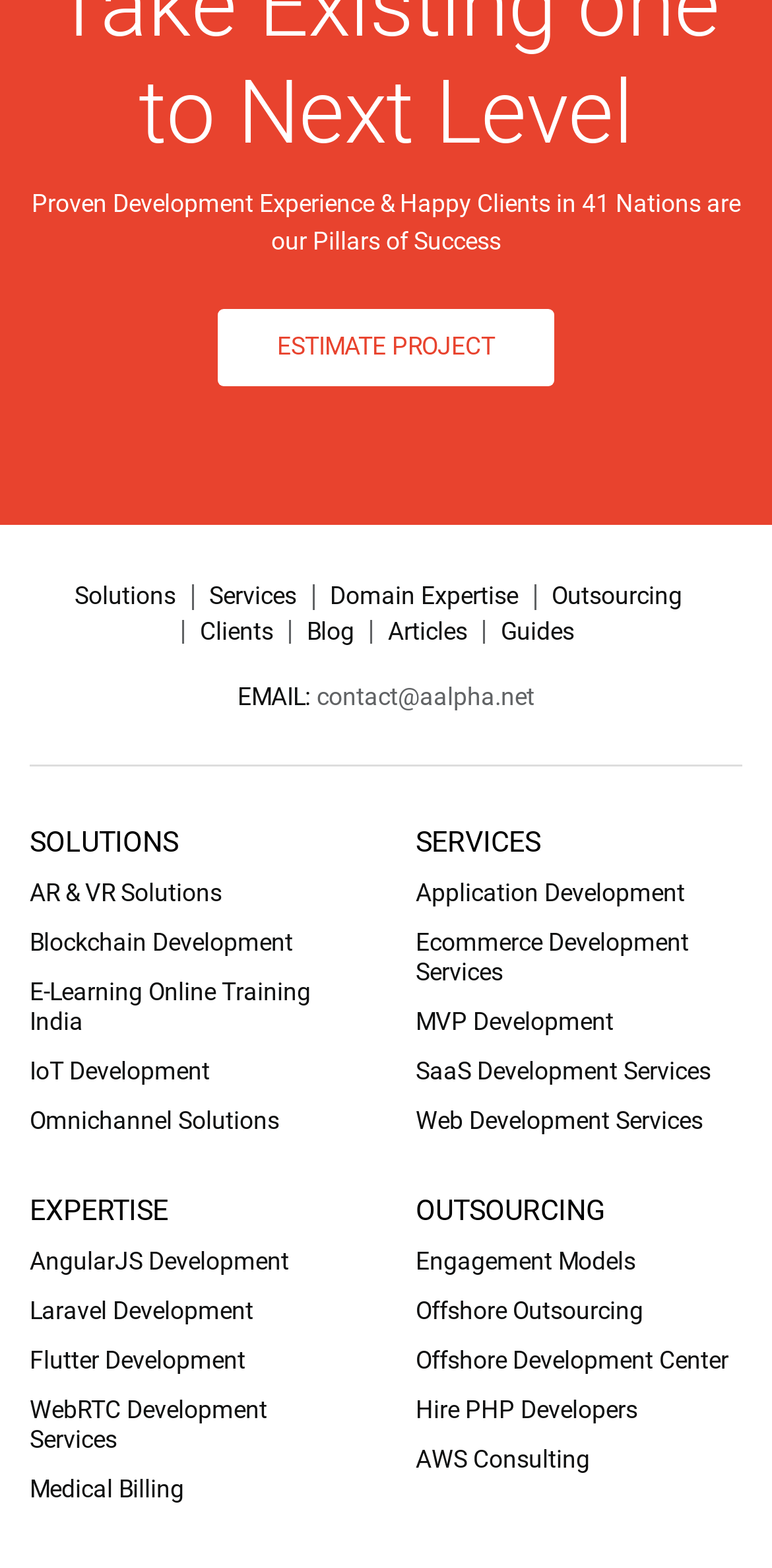What is the first service listed?
Can you give a detailed and elaborate answer to the question?

The services are listed under the 'SERVICES' heading, and the first one listed is 'Application Development' which is a link.